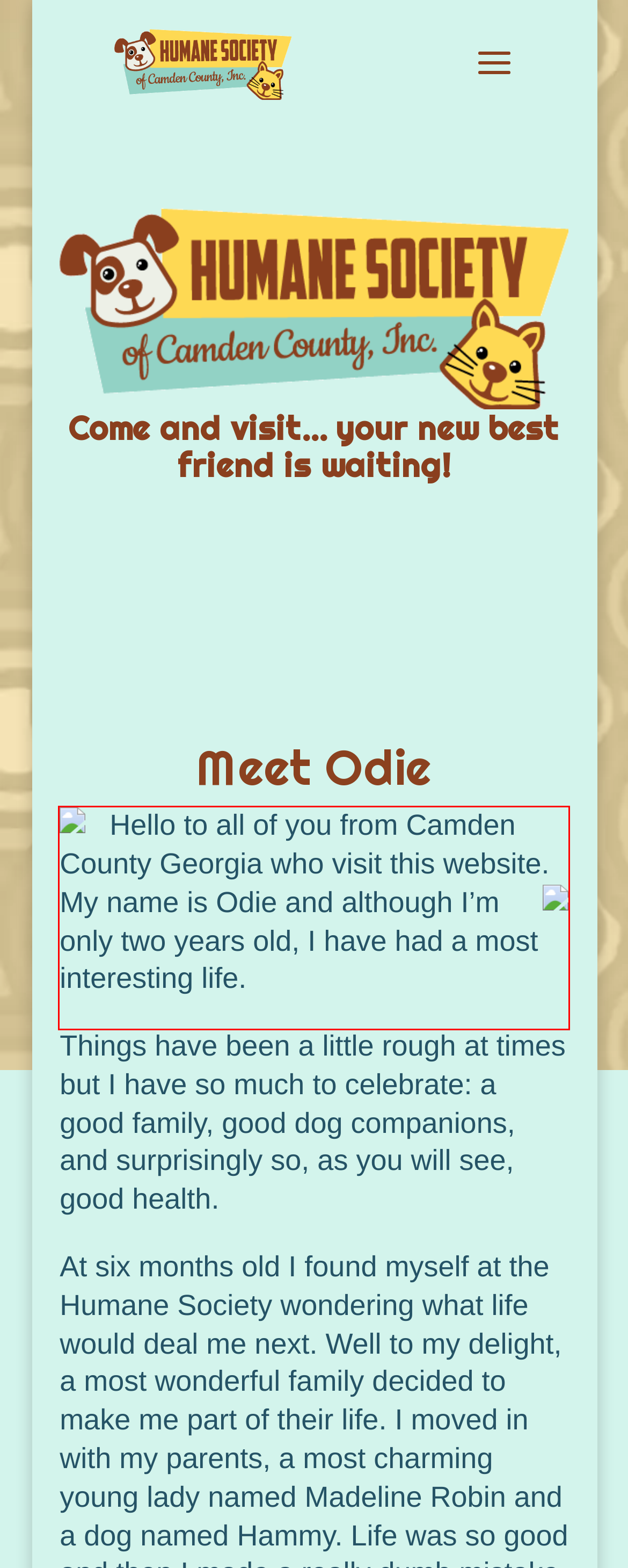Given a screenshot of a webpage containing a red bounding box, perform OCR on the text within this red bounding box and provide the text content.

Hello to all of you from Camden County Georgia who visit this website. My name is Odie and although I’m only two years old, I have had a most interesting life.